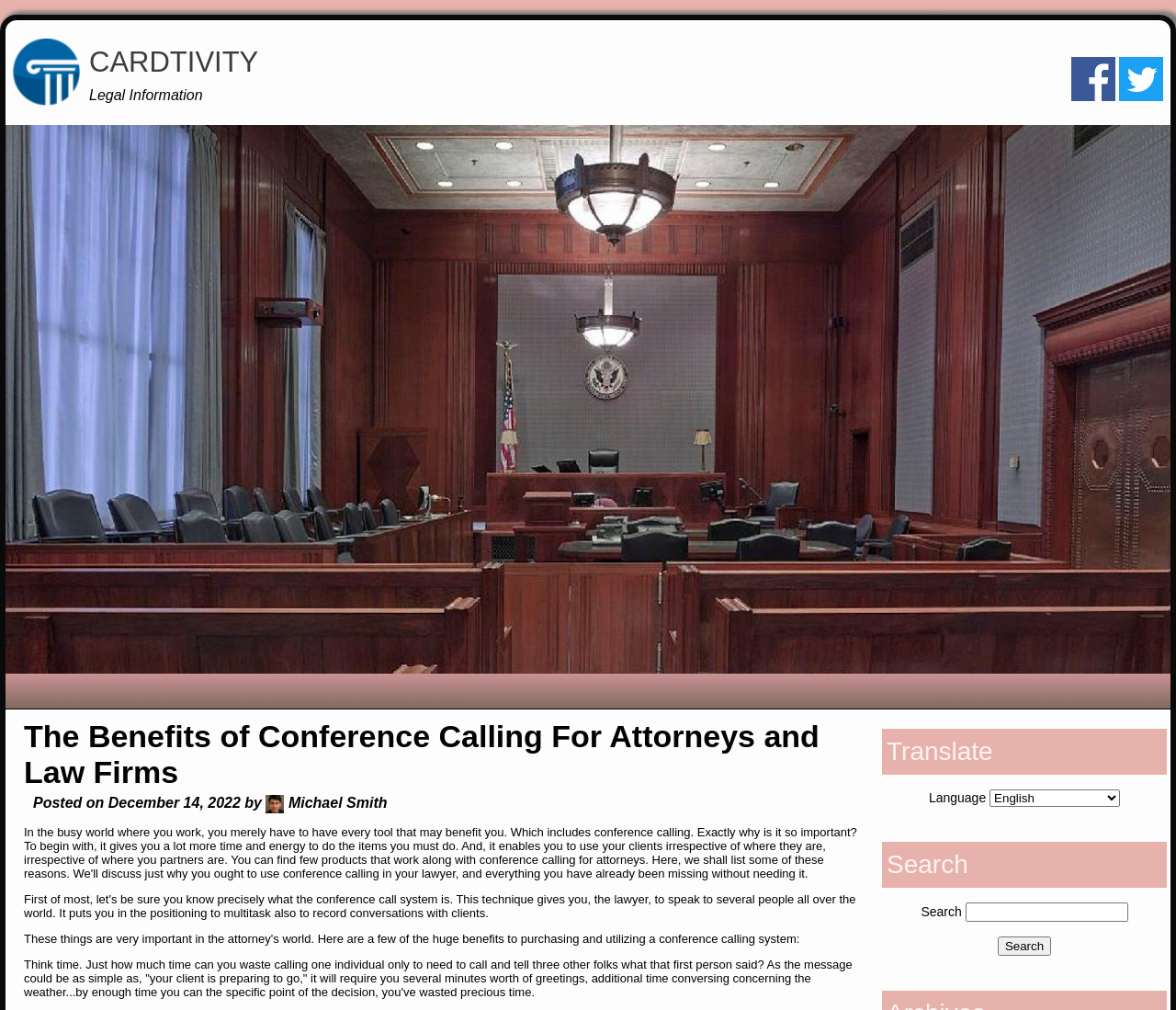Please provide the main heading of the webpage content.

The Benefits of Conference Calling For Attorneys and Law Firms